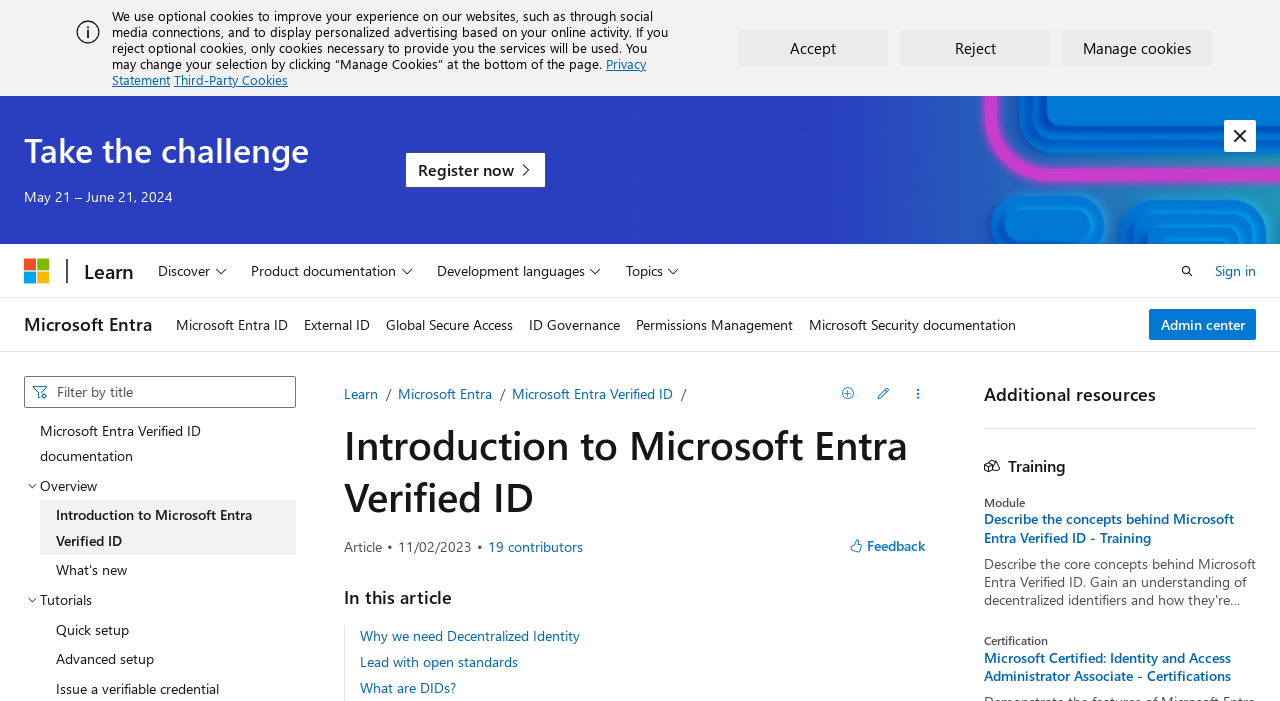Determine the bounding box coordinates for the area that should be clicked to carry out the following instruction: "Register now".

[0.316, 0.217, 0.427, 0.268]